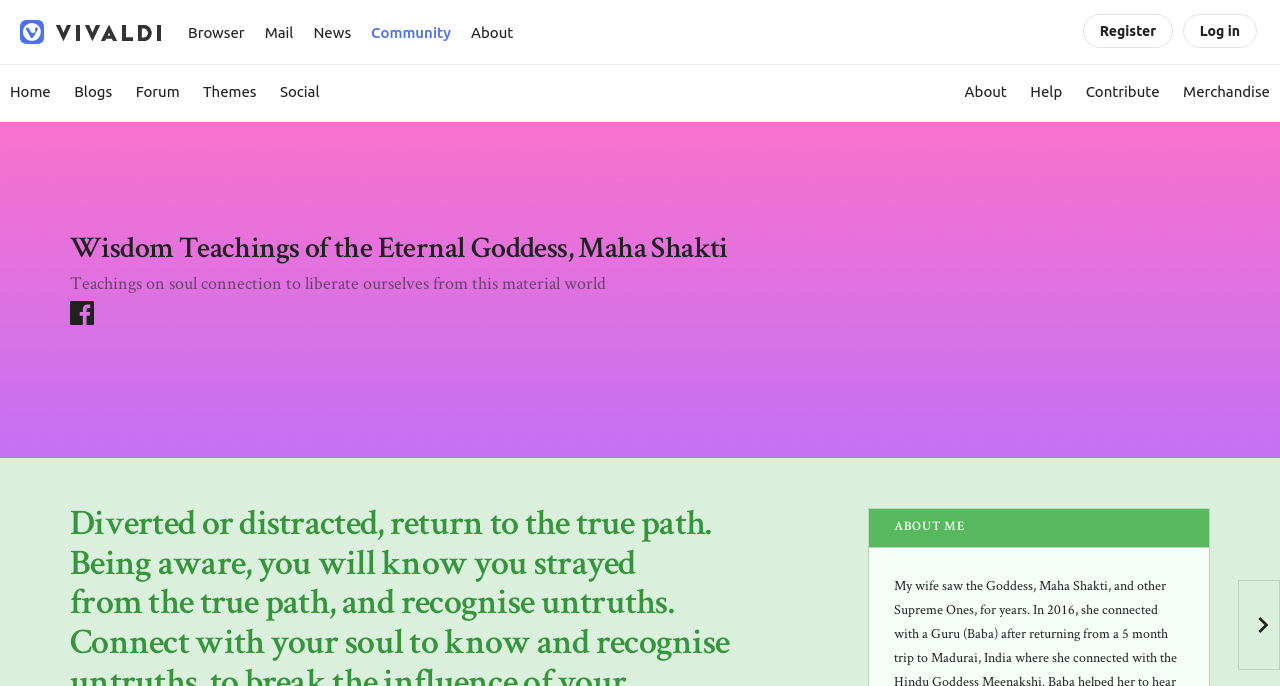Please give a concise answer to this question using a single word or phrase: 
What is the first link in the list of links?

Home